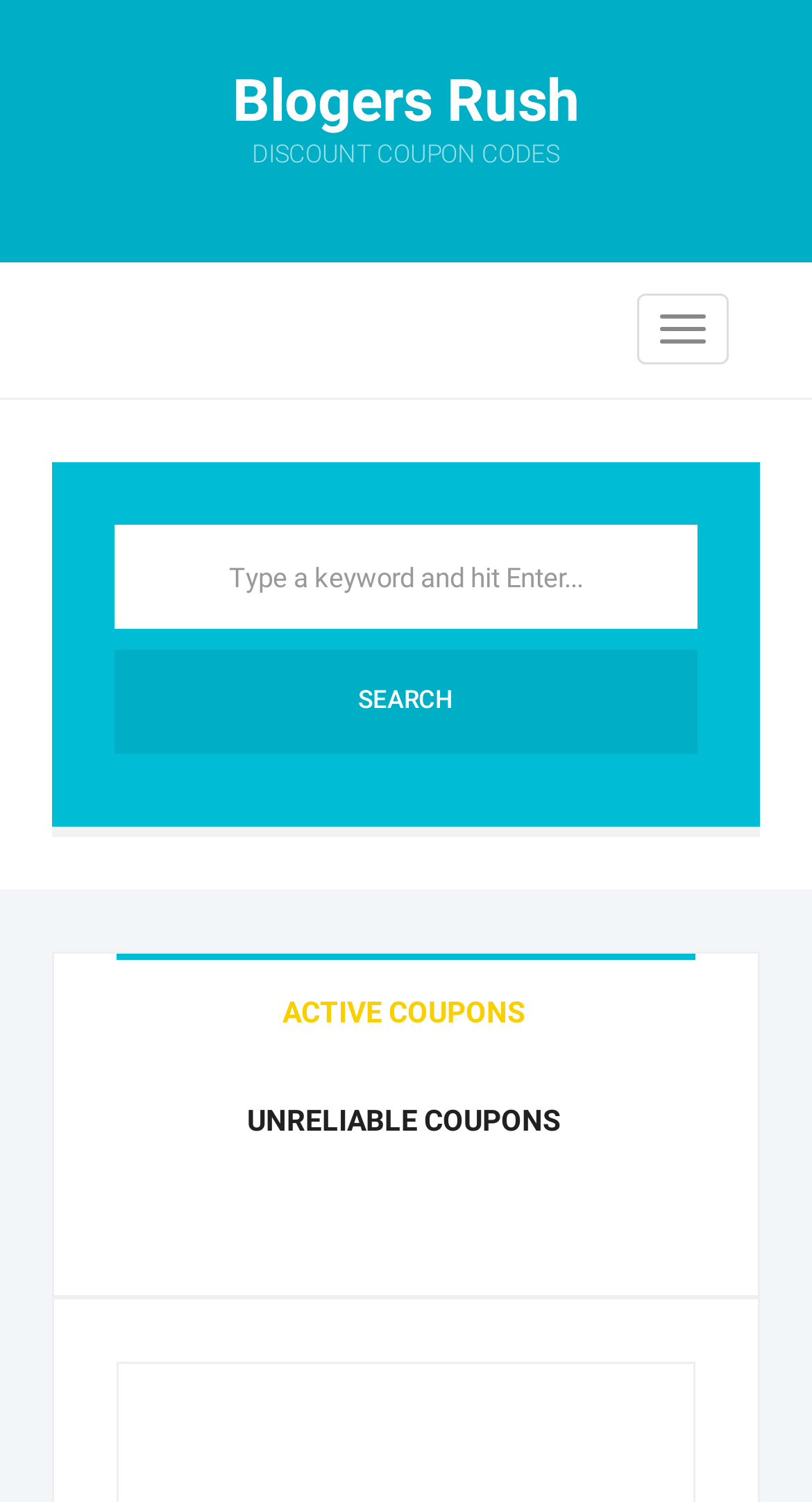Describe all visible elements and their arrangement on the webpage.

The webpage appears to be a coupon and promo code website, specifically for Harman Audio products. At the top, there is a prominent link to "Blogers Rush DISCOUNT COUPON CODES" and a button to "Toggle navigation". Below these elements, there is a search bar with a textbox where users can "Type a keyword and hit Enter..." and a "SEARCH" button to the right of the textbox.

On the same level as the search bar, there is a horizontal tab list with two tabs: "ACTIVE COUPONS" and "UNRELIABLE COUPONS". The tabs are positioned side by side, with "ACTIVE COUPONS" on the left and "UNRELIABLE COUPONS" on the right.